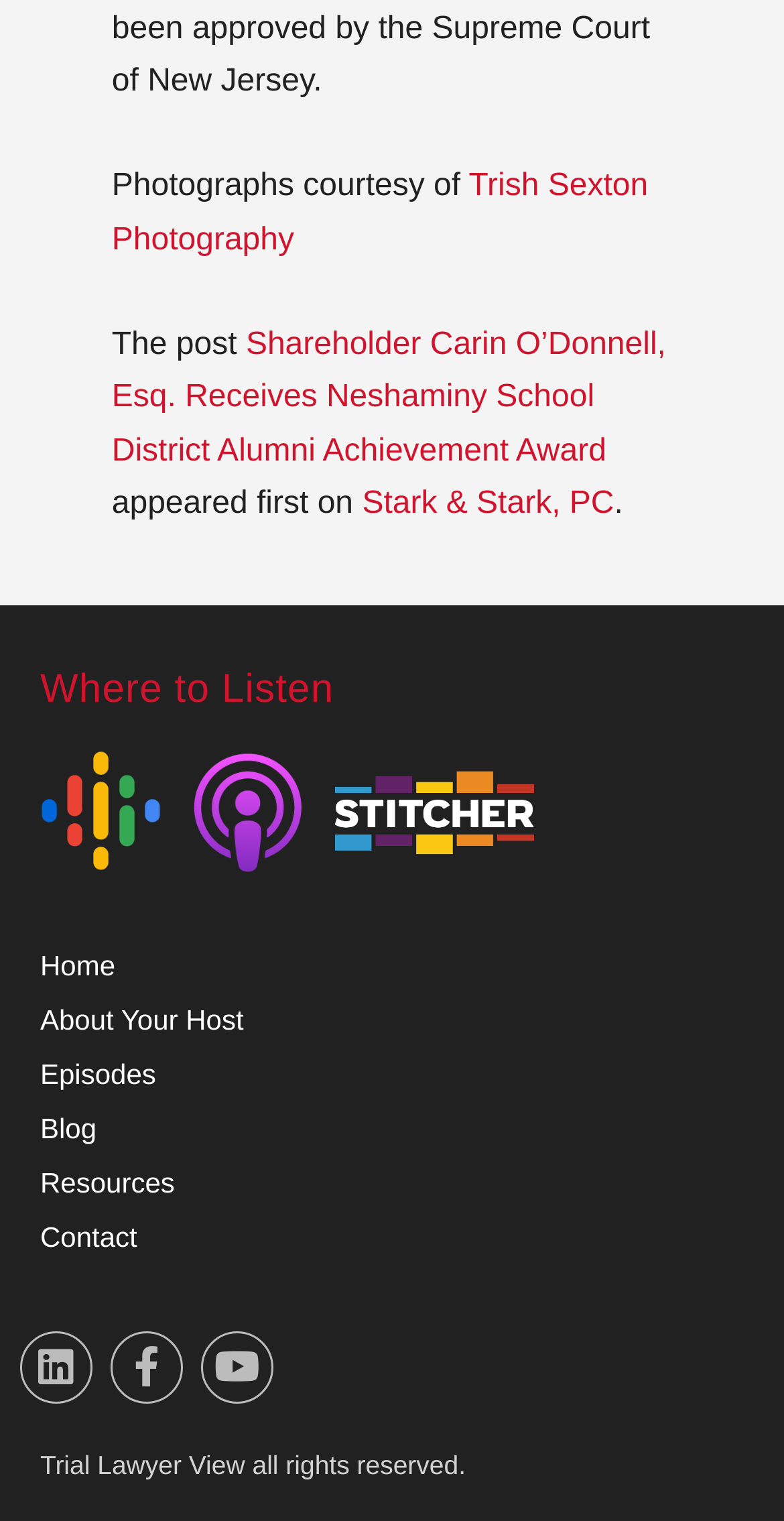Locate the bounding box coordinates of the element that needs to be clicked to carry out the instruction: "Listen on Google Podcast". The coordinates should be given as four float numbers ranging from 0 to 1, i.e., [left, top, right, bottom].

[0.051, 0.493, 0.205, 0.572]